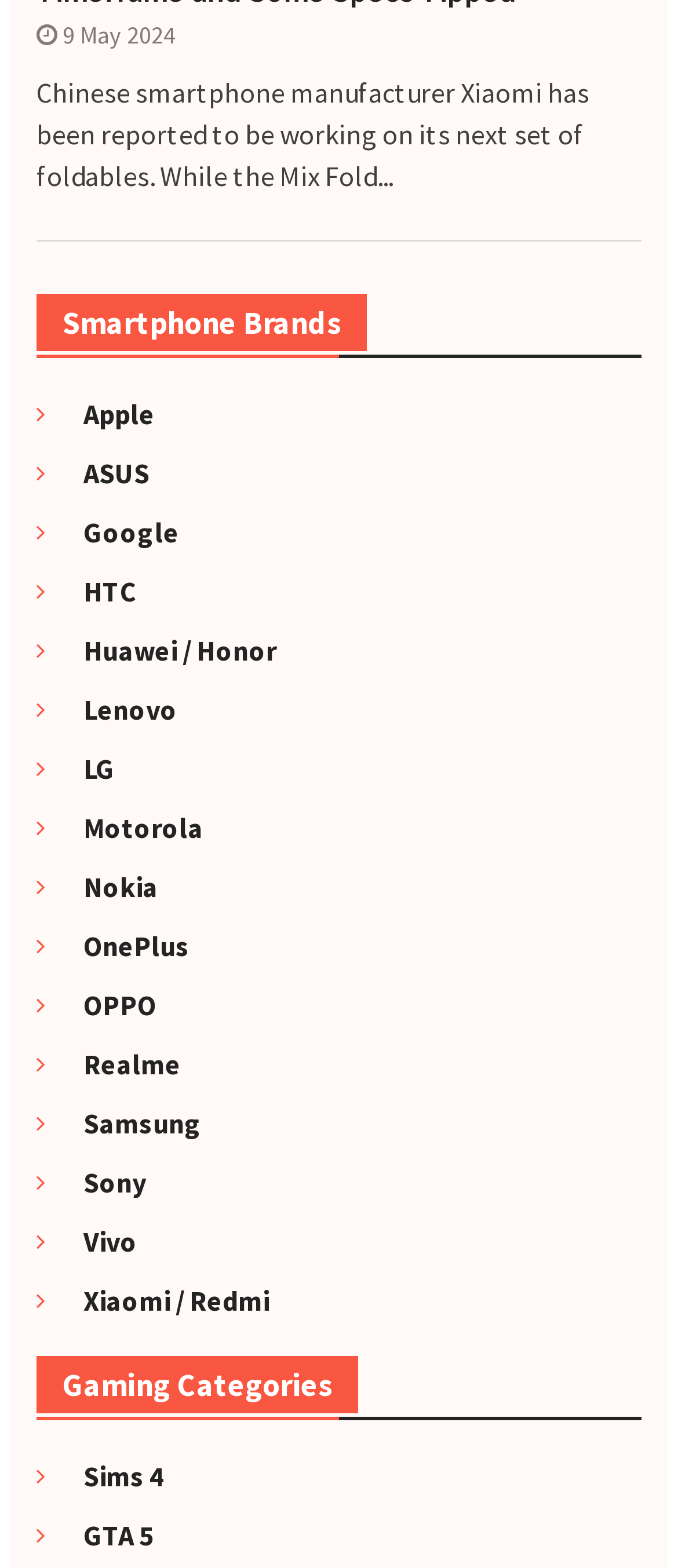What is the latest news about Xiaomi?
Provide an in-depth answer to the question, covering all aspects.

I read the text under the '9 May 2024' date, which mentions that Xiaomi is working on its next set of foldables.